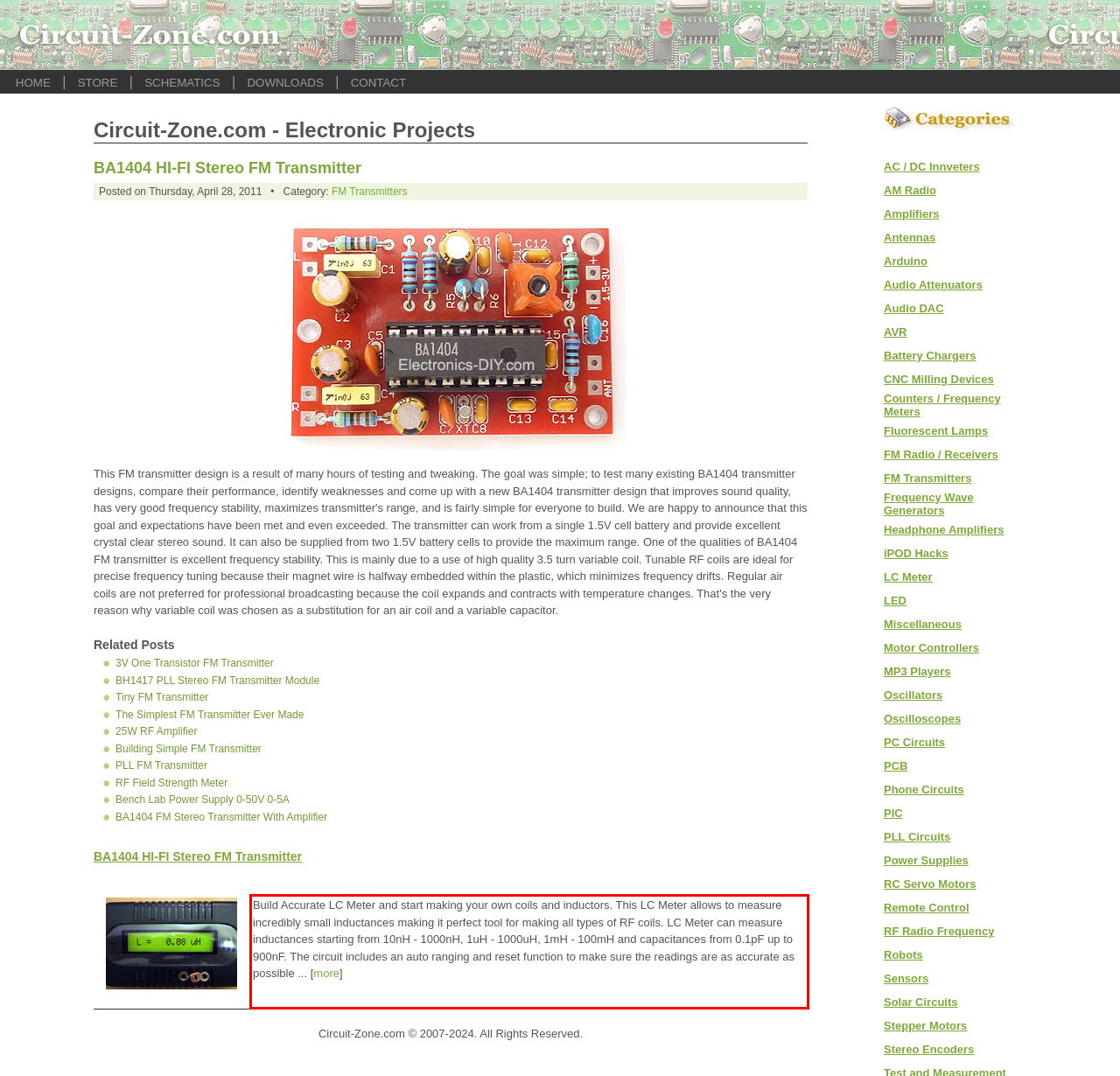Given a webpage screenshot, locate the red bounding box and extract the text content found inside it.

Build Accurate LC Meter and start making your own coils and inductors. This LC Meter allows to measure incredibly small inductances making it perfect tool for making all types of RF coils. LC Meter can measure inductances starting from 10nH - 1000nH, 1uH - 1000uH, 1mH - 100mH and capacitances from 0.1pF up to 900nF. The circuit includes an auto ranging and reset function to make sure the readings are as accurate as possible ... [more]